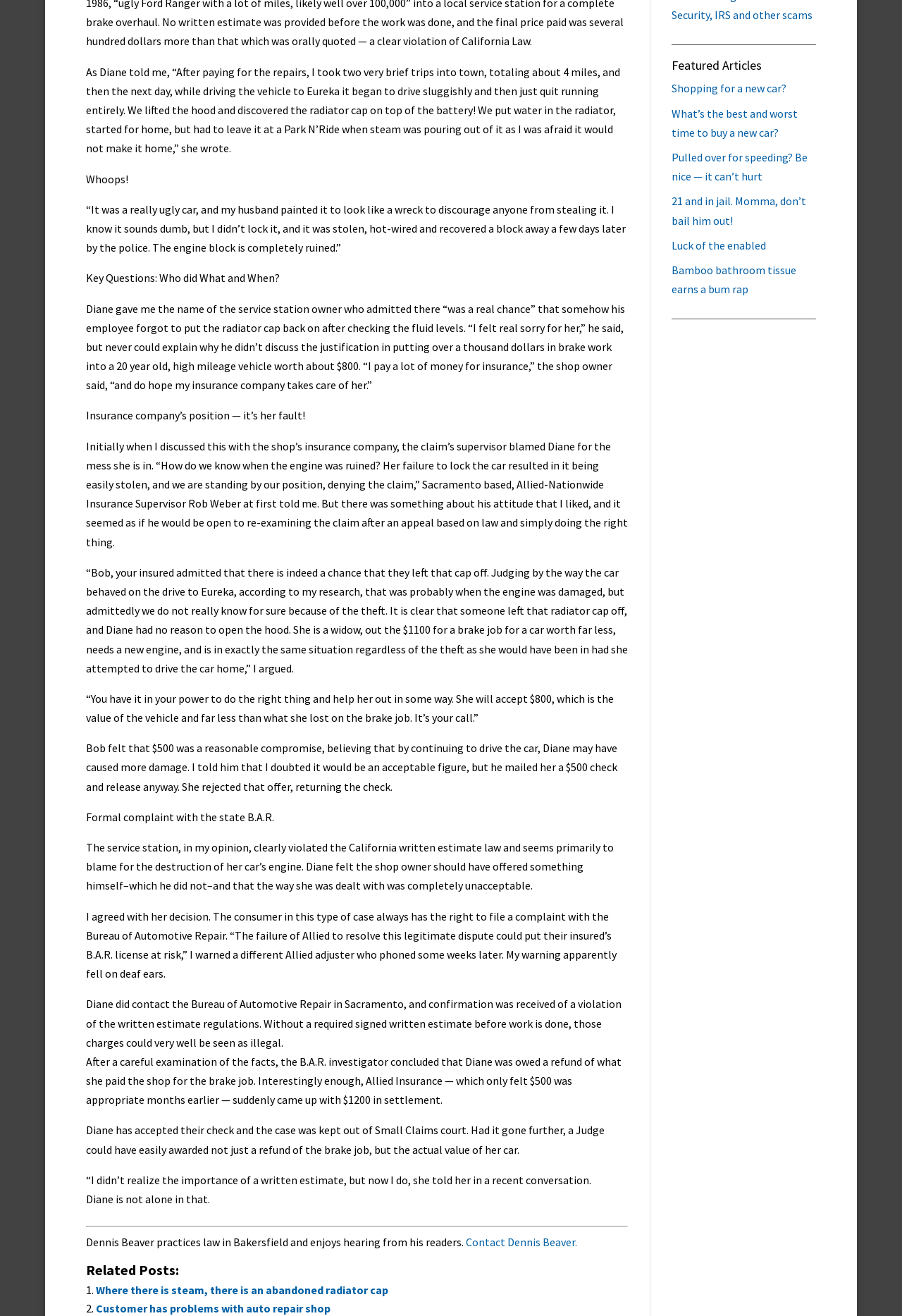Extract the bounding box coordinates for the UI element described by the text: "Contact Dennis Beaver.". The coordinates should be in the form of [left, top, right, bottom] with values between 0 and 1.

[0.516, 0.939, 0.64, 0.949]